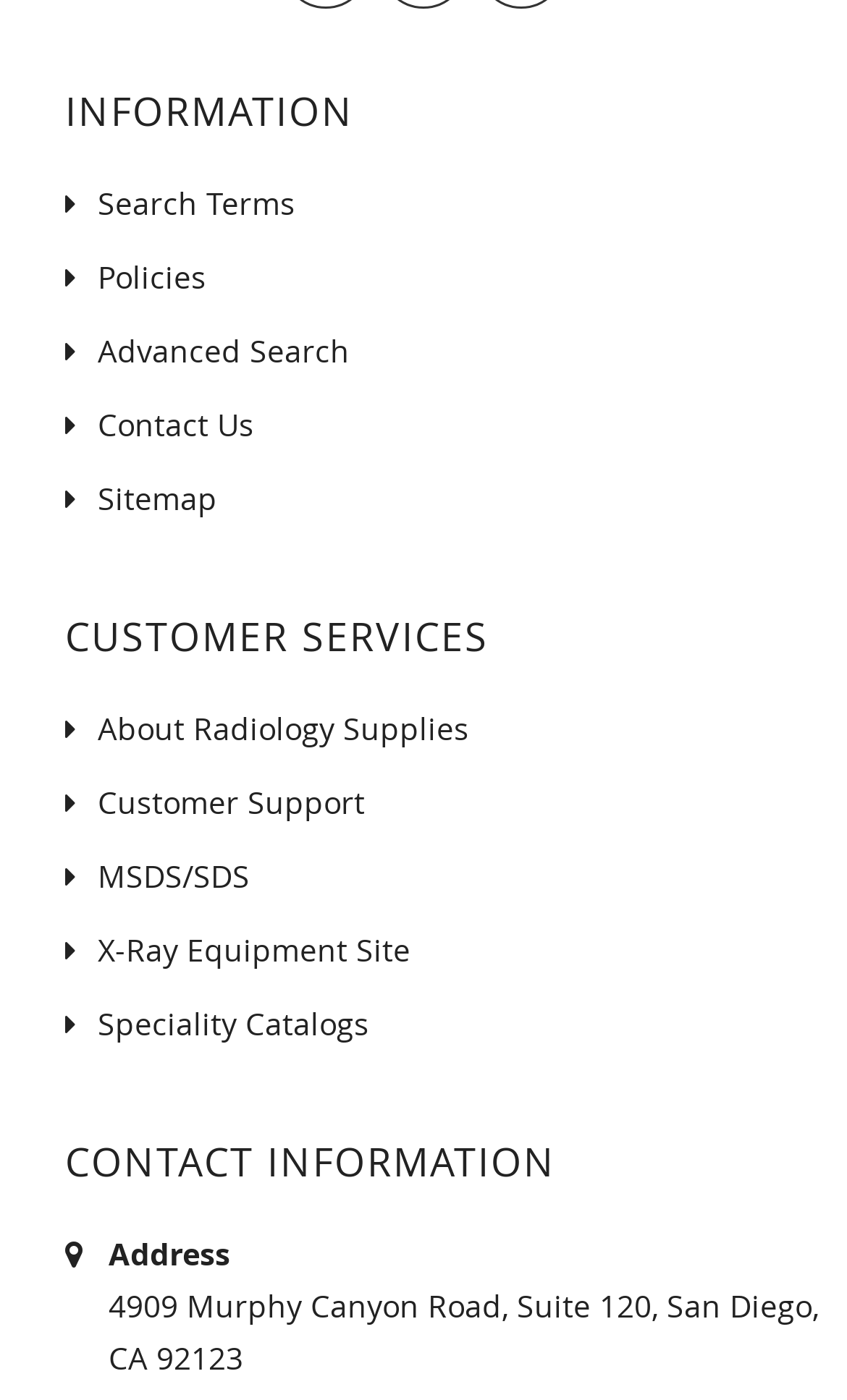Bounding box coordinates are specified in the format (top-left x, top-left y, bottom-right x, bottom-right y). All values are floating point numbers bounded between 0 and 1. Please provide the bounding box coordinate of the region this sentence describes: Contact Us

[0.077, 0.288, 0.3, 0.318]